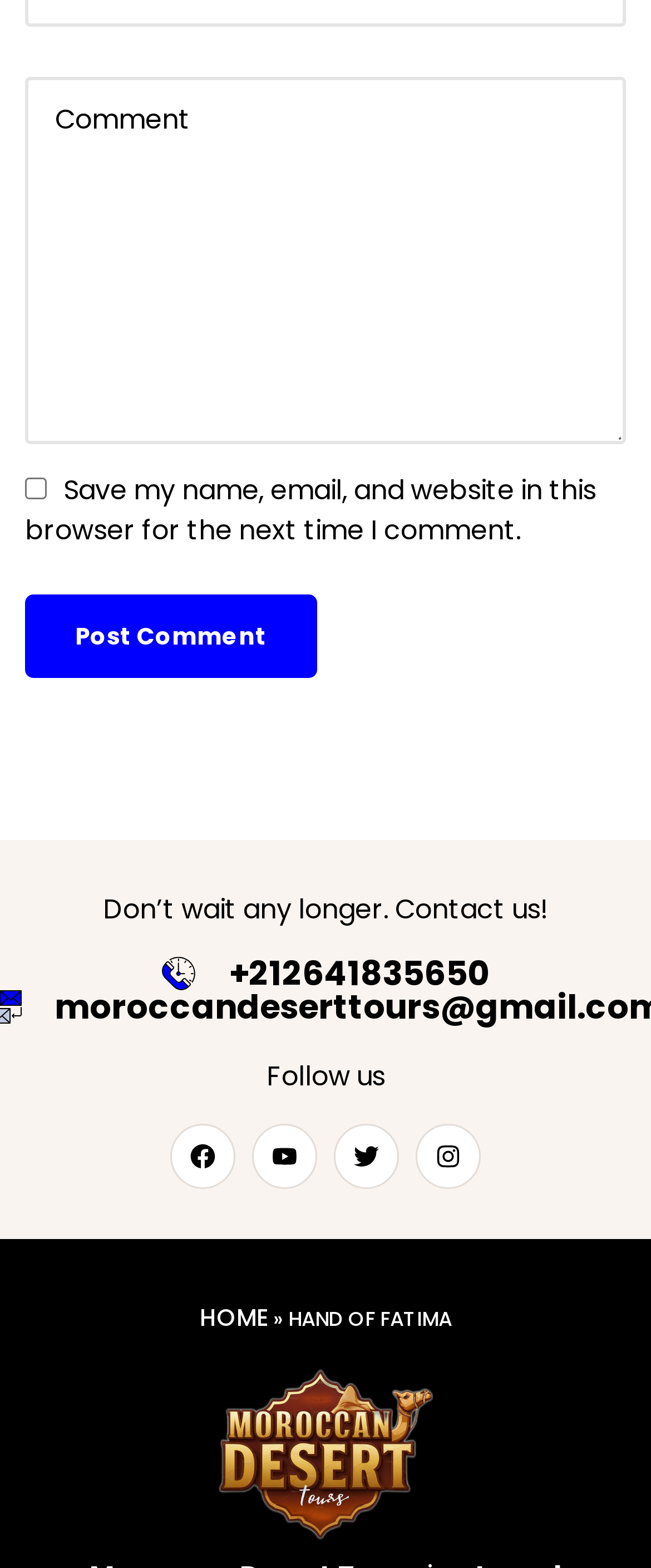Find the UI element described as: "name="submit" value="Post Comment"" and predict its bounding box coordinates. Ensure the coordinates are four float numbers between 0 and 1, [left, top, right, bottom].

[0.038, 0.379, 0.487, 0.432]